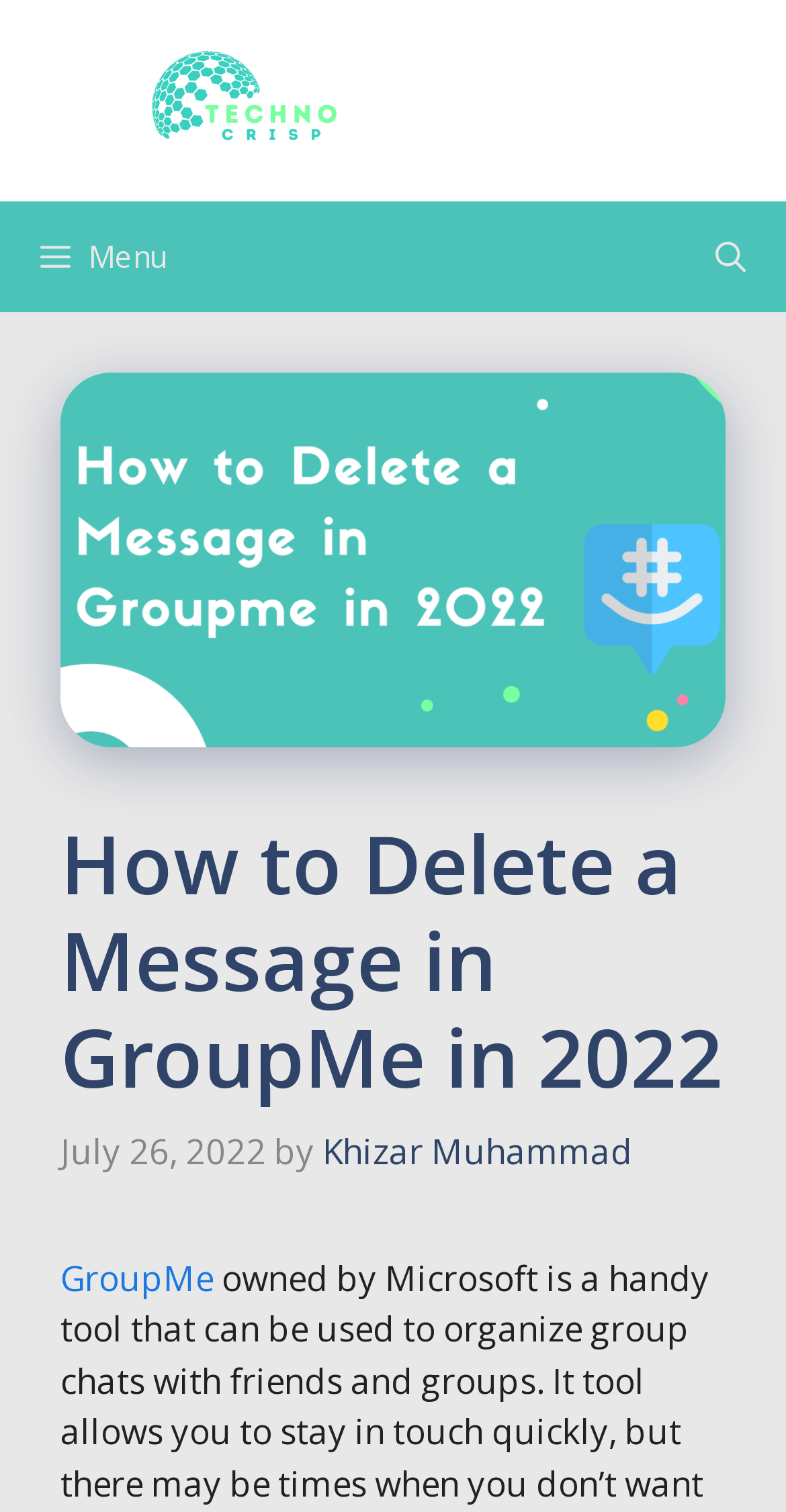Provide a one-word or brief phrase answer to the question:
What is the date of publication of the article?

July 26, 2022